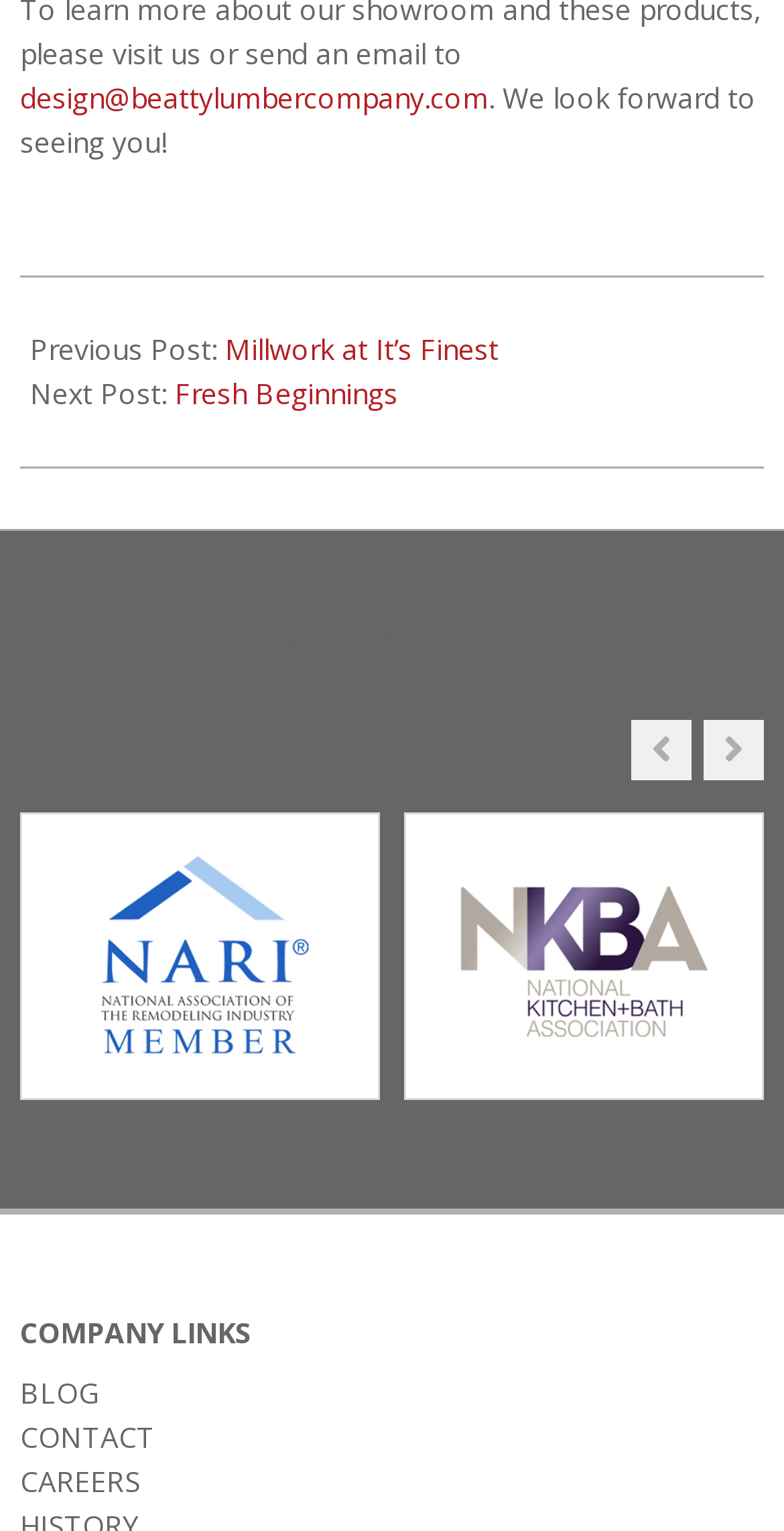What are the company links available?
Refer to the image and provide a concise answer in one word or phrase.

BLOG, CONTACT, CAREERS